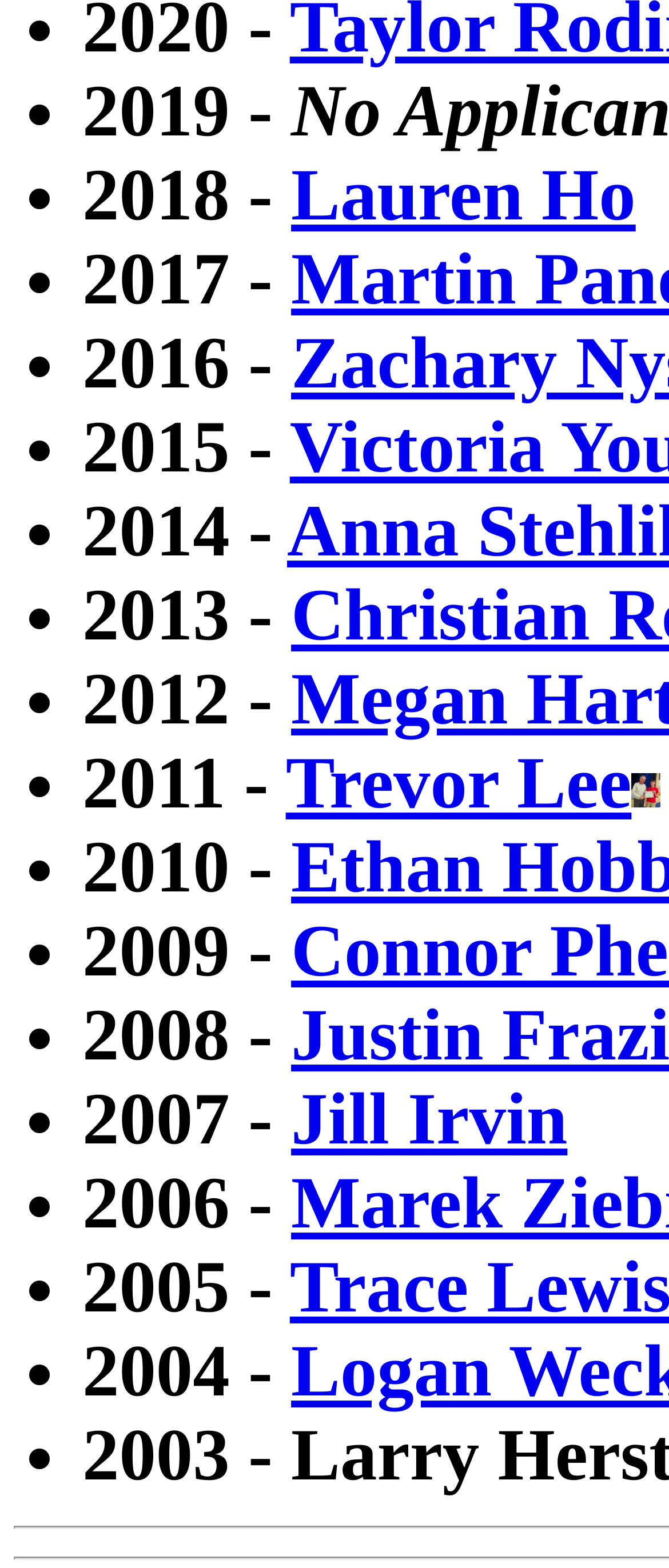Given the element description parent_node: 2011 - Trevor Lee, predict the bounding box coordinates for the UI element in the webpage screenshot. The format should be (top-left x, top-left y, bottom-right x, bottom-right y), and the values should be between 0 and 1.

[0.944, 0.501, 0.987, 0.519]